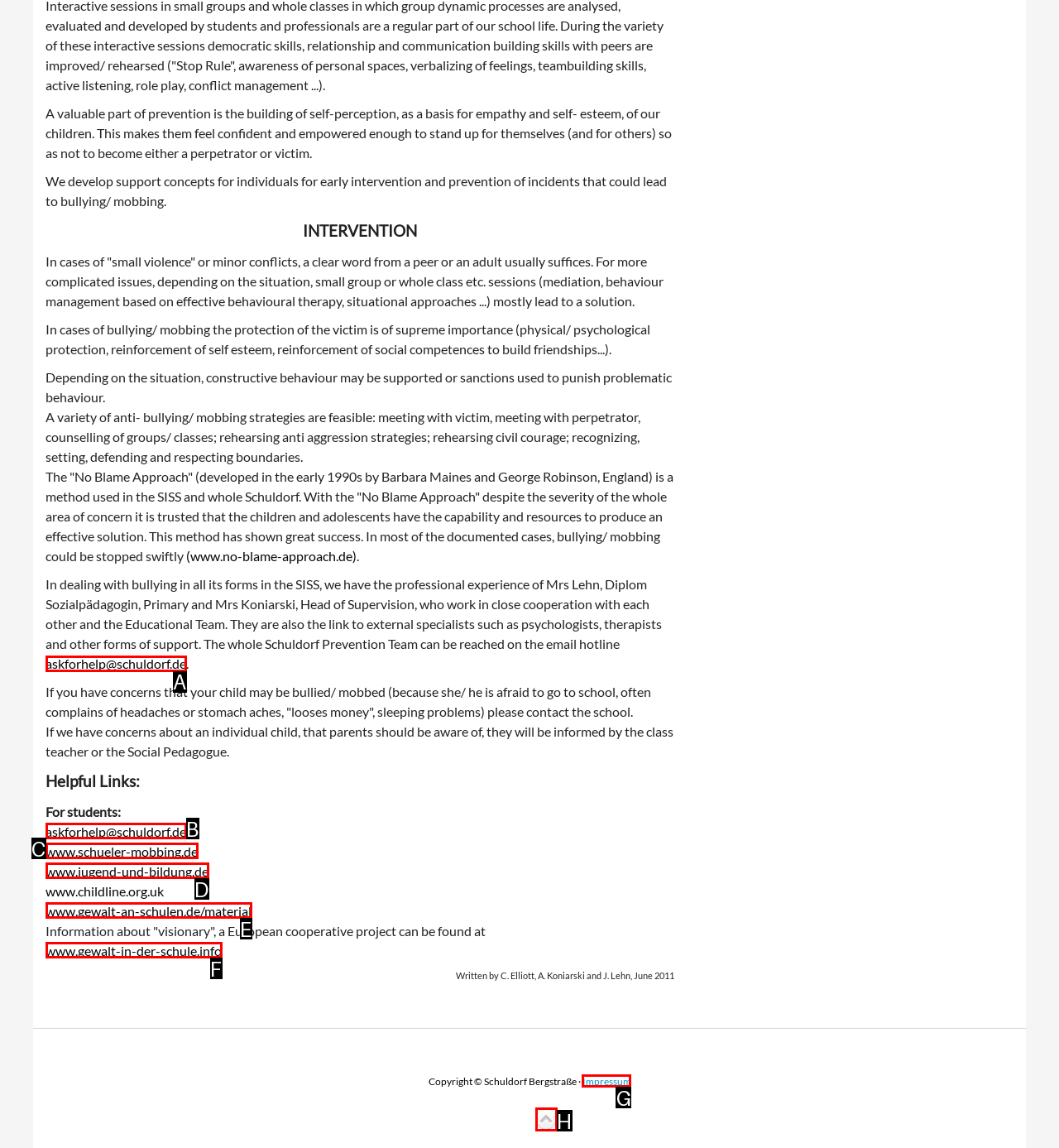Tell me which one HTML element best matches the description: Back to top Answer with the option's letter from the given choices directly.

H